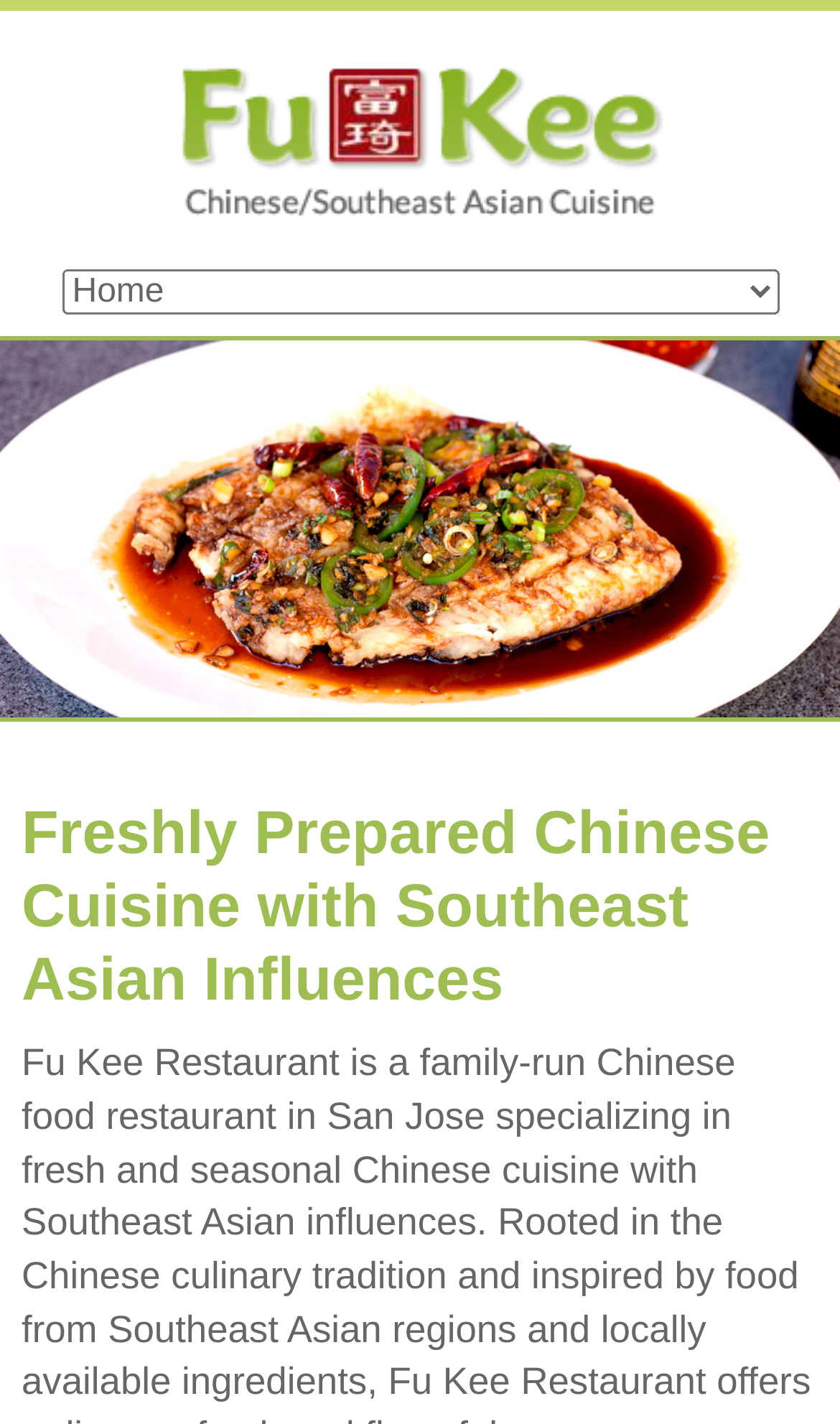Extract the bounding box coordinates of the UI element described: "alt="Fu Kee Restaurant"". Provide the coordinates in the format [left, top, right, bottom] with values ranging from 0 to 1.

[0.212, 0.132, 0.788, 0.157]